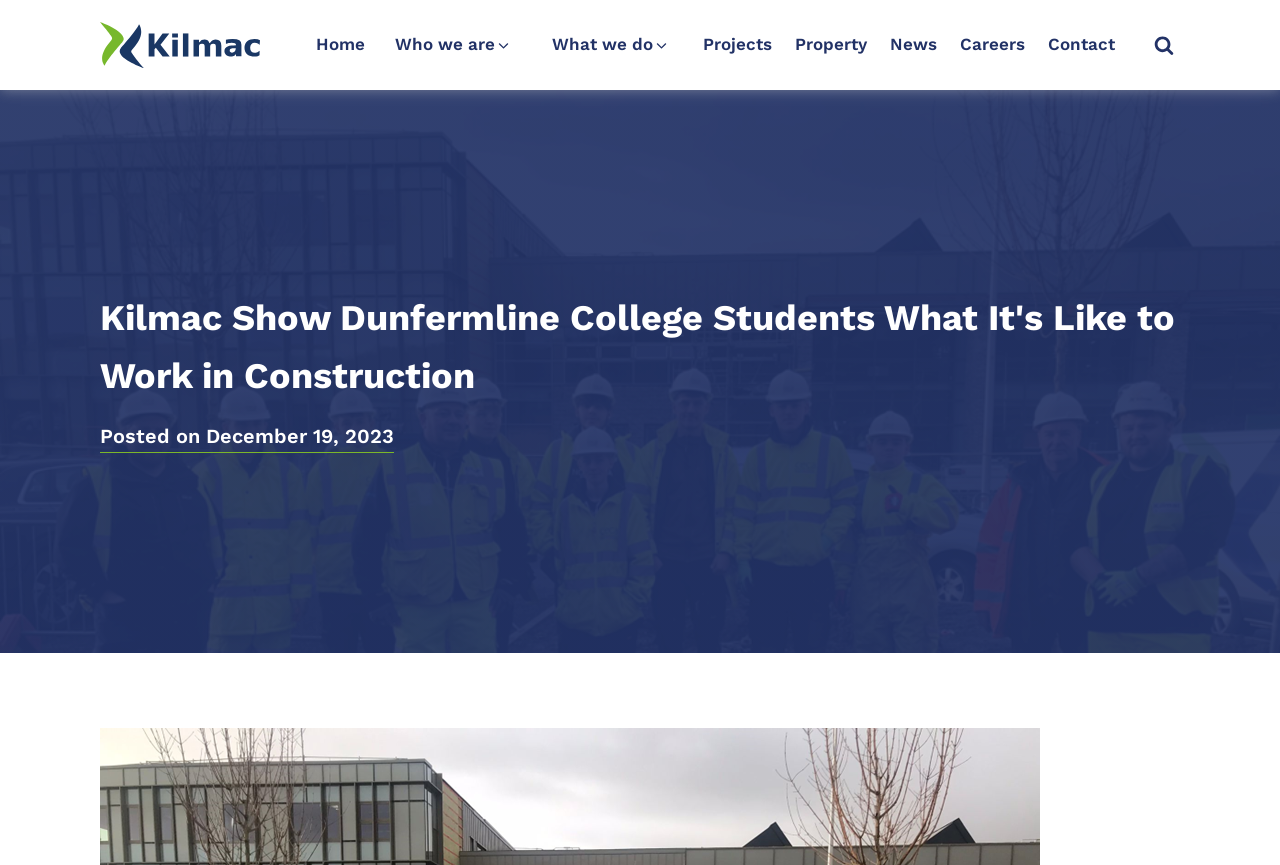Provide a thorough description of the webpage you see.

The webpage appears to be a news article or blog post from a construction company called Kilmac. At the top left corner, there is a Kilmac logo, which is also a link. Next to the logo, there are several navigation links, including "Home", "Who we are", "What we do", "Projects", "Property", "News", "Careers", and "Contact". These links are arranged horizontally across the top of the page.

Below the navigation links, there is a large heading that reads "Kilmac Show Dunfermline College Students What It's Like to Work in Construction". This heading spans almost the entire width of the page.

Underneath the heading, there is a section with two lines of text. The first line reads "Posted on" and the second line reads "December 19, 2023". This section is positioned near the top left corner of the page.

There are no images on the page apart from the Kilmac logo. However, there are several SVG icons used for the navigation links and the search button. The search button is located at the top right corner of the page.

Overall, the webpage has a simple and clean layout, with a clear hierarchy of elements and a focus on the main article heading.